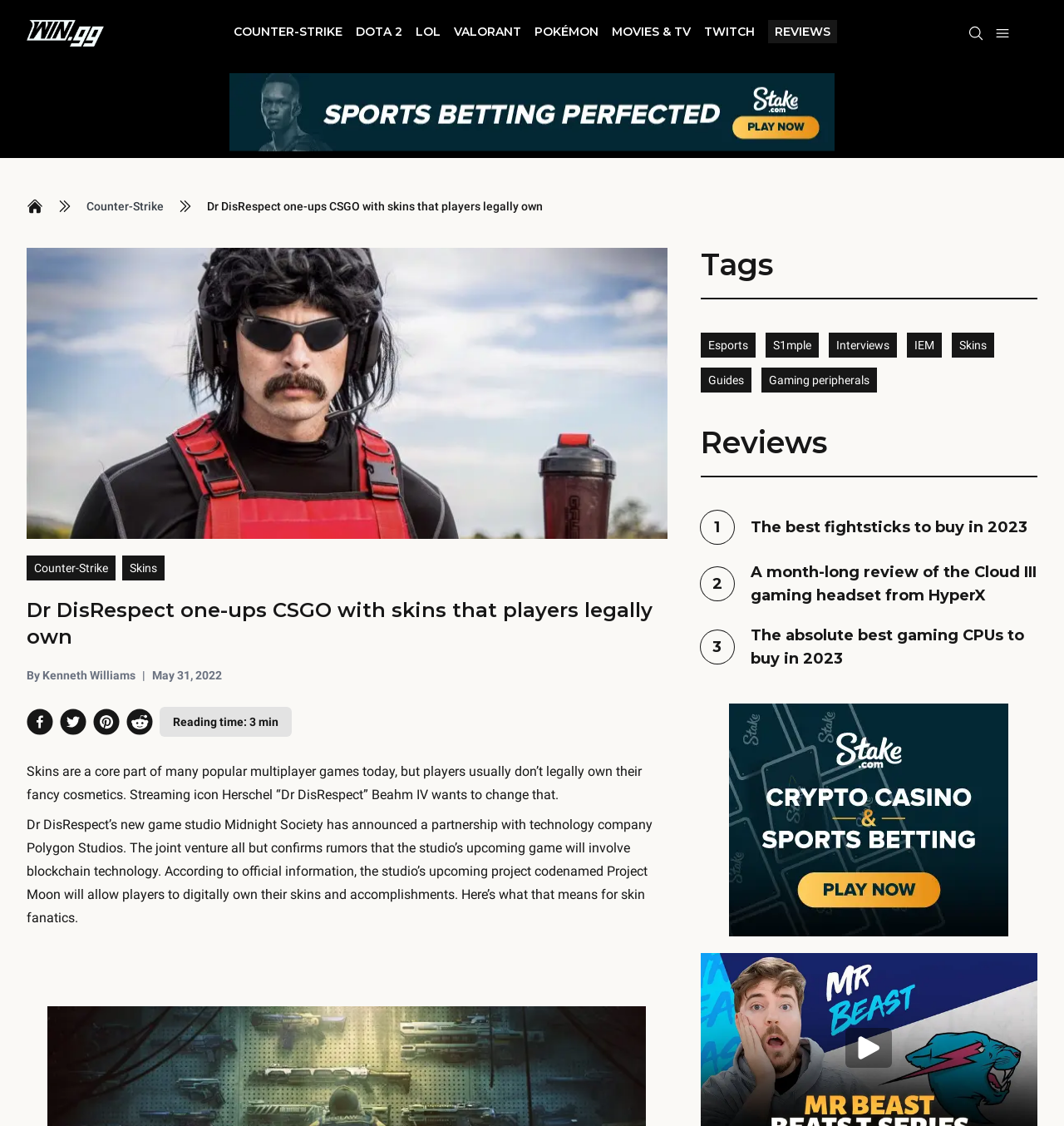Using the information in the image, could you please answer the following question in detail:
What is the name of the game studio founded by Dr DisRespect?

The answer can be found in the paragraph that mentions Dr DisRespect's new game studio, which is Midnight Society. This information is obtained by reading the text content of the webpage.